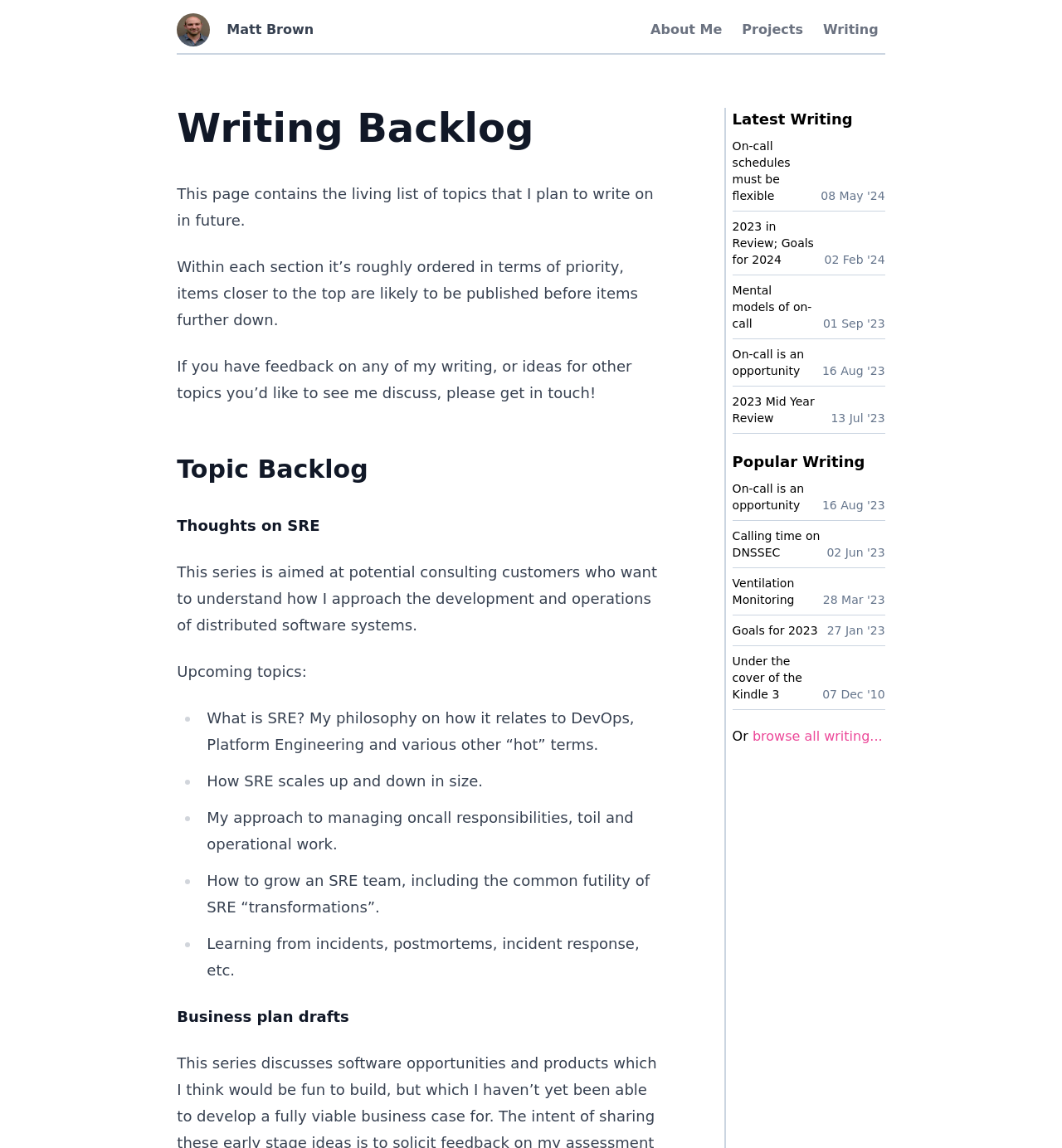Predict the bounding box coordinates of the area that should be clicked to accomplish the following instruction: "Enter your name". The bounding box coordinates should consist of four float numbers between 0 and 1, i.e., [left, top, right, bottom].

None